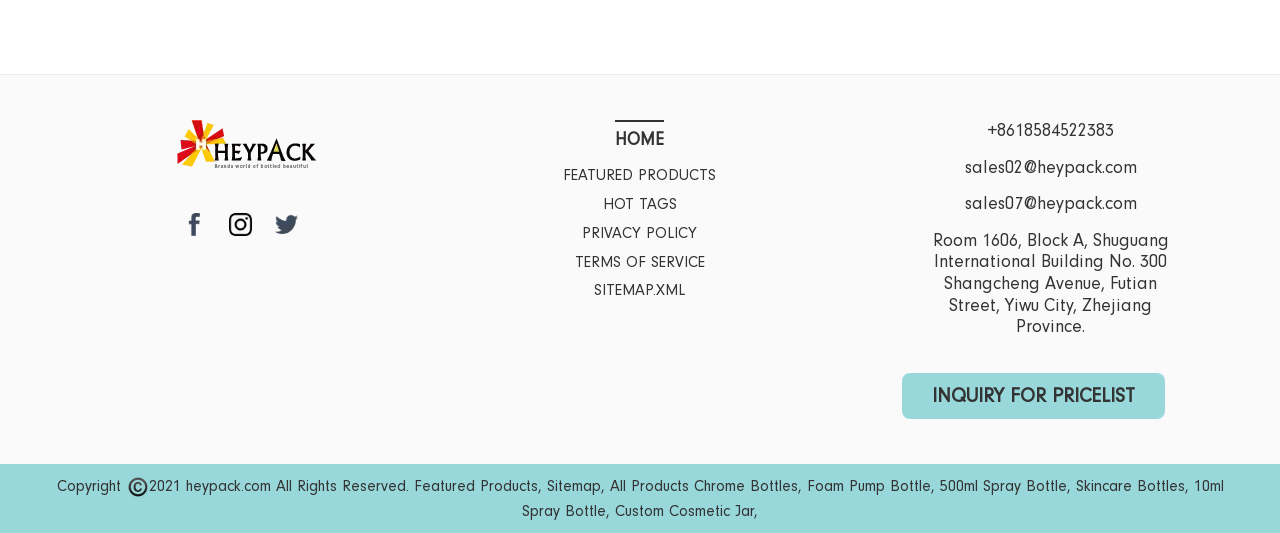What is the logo of the website?
Using the image as a reference, answer the question with a short word or phrase.

logo